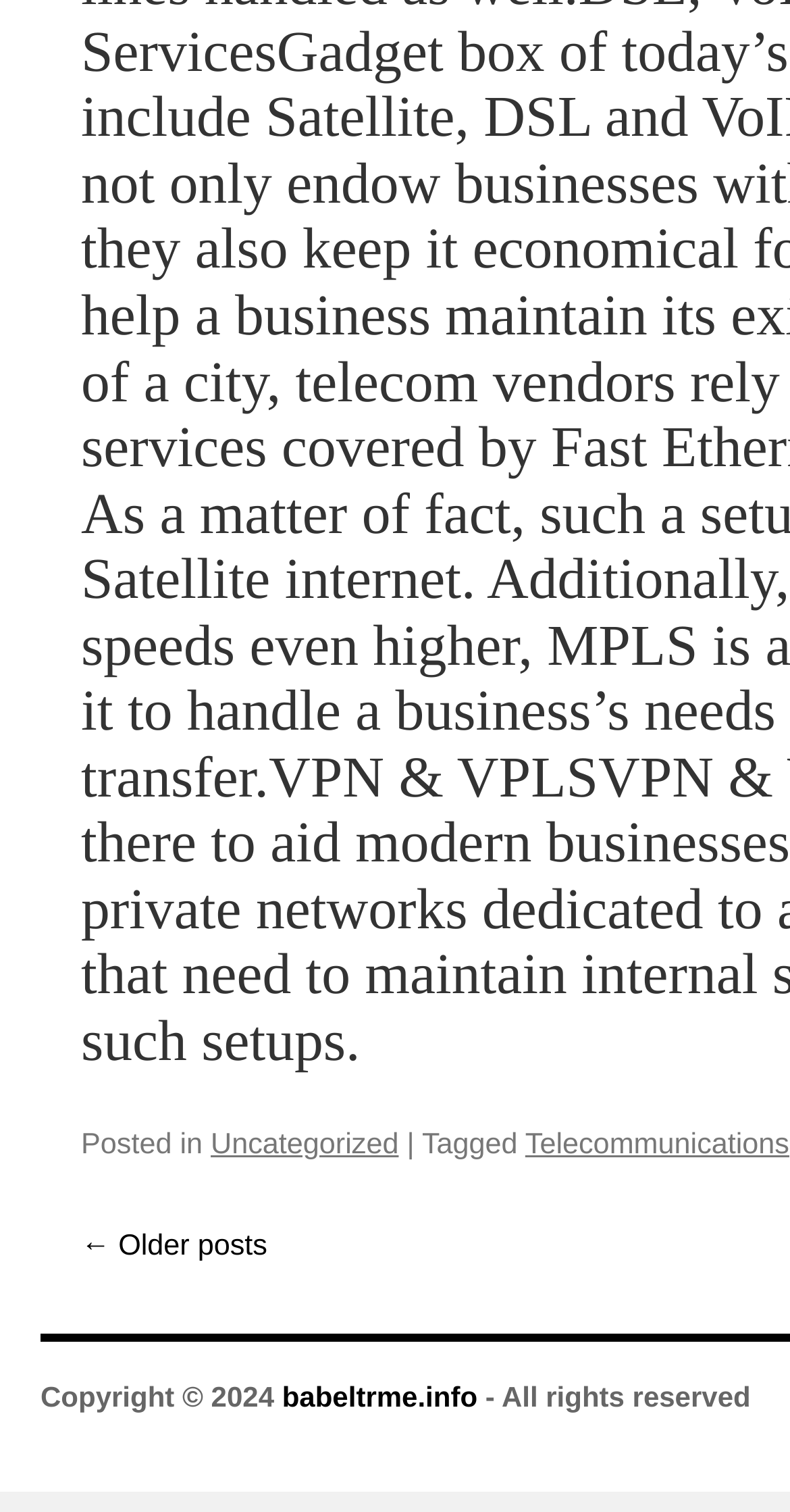Determine the bounding box for the UI element that matches this description: "Uncategorized".

[0.267, 0.747, 0.505, 0.768]